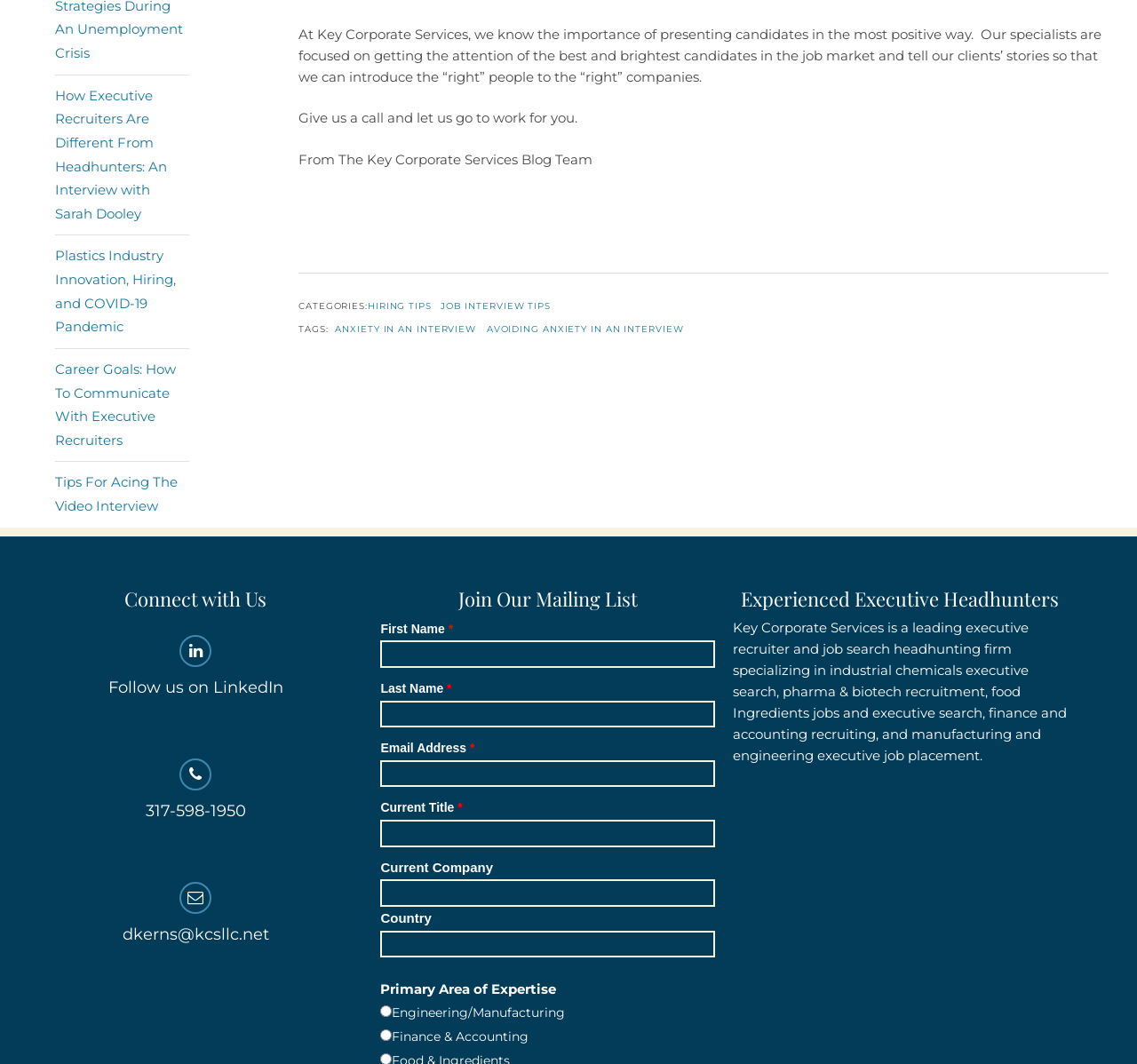Provide the bounding box coordinates in the format (top-left x, top-left y, bottom-right x, bottom-right y). All values are floating point numbers between 0 and 1. Determine the bounding box coordinate of the UI element described as: Legal Services

None